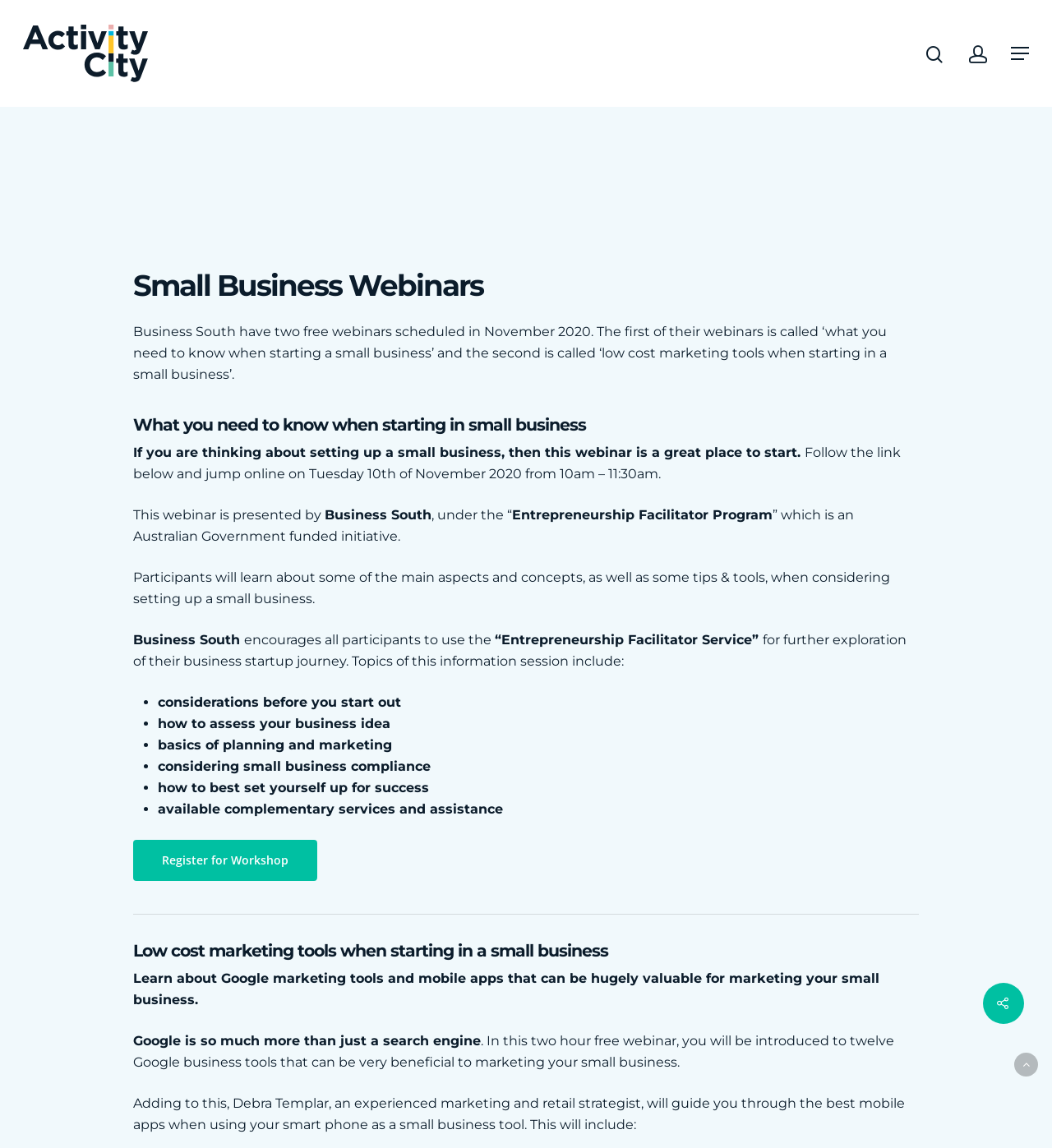Explain the webpage's layout and main content in detail.

The webpage is about upcoming small business webinars presented by Business South. At the top, there is a search bar with a placeholder text "Search" and a hint "Hit enter to search or ESC to close". On the top right, there are several links, including "Activity City", "Navigation Menu", and three undefined links. 

Below the search bar, there is a heading "Small Business Webinars" followed by a brief description of the two webinars scheduled in November 2020. The first webinar is about what you need to know when starting a small business, and the second is about low-cost marketing tools when starting a small business.

The first webinar section has a heading "What you need to know when starting in small business" and provides more details about the webinar, including the date, time, and presenter. There are also several paragraphs of text describing the topics that will be covered in the webinar, including considerations before starting out, how to assess your business idea, and basics of planning and marketing. 

Below the text, there is a list of bullet points outlining the specific topics that will be discussed, including considering small business compliance, how to best set yourself up for success, and available complementary services and assistance. There is also a "Register for Workshop" link.

The second webinar section has a heading "Low cost marketing tools when starting in a small business" and provides more details about the webinar, including the date and time. There are also several paragraphs of text describing the topics that will be covered in the webinar, including Google marketing tools and mobile apps that can be valuable for marketing a small business.

At the bottom of the page, there are several links, including "About", "Directory", "Business Support", "Stories", "News", "Contact", "Showcase Moonah", and "Join". There is also an image of "Activity City" at the top left.